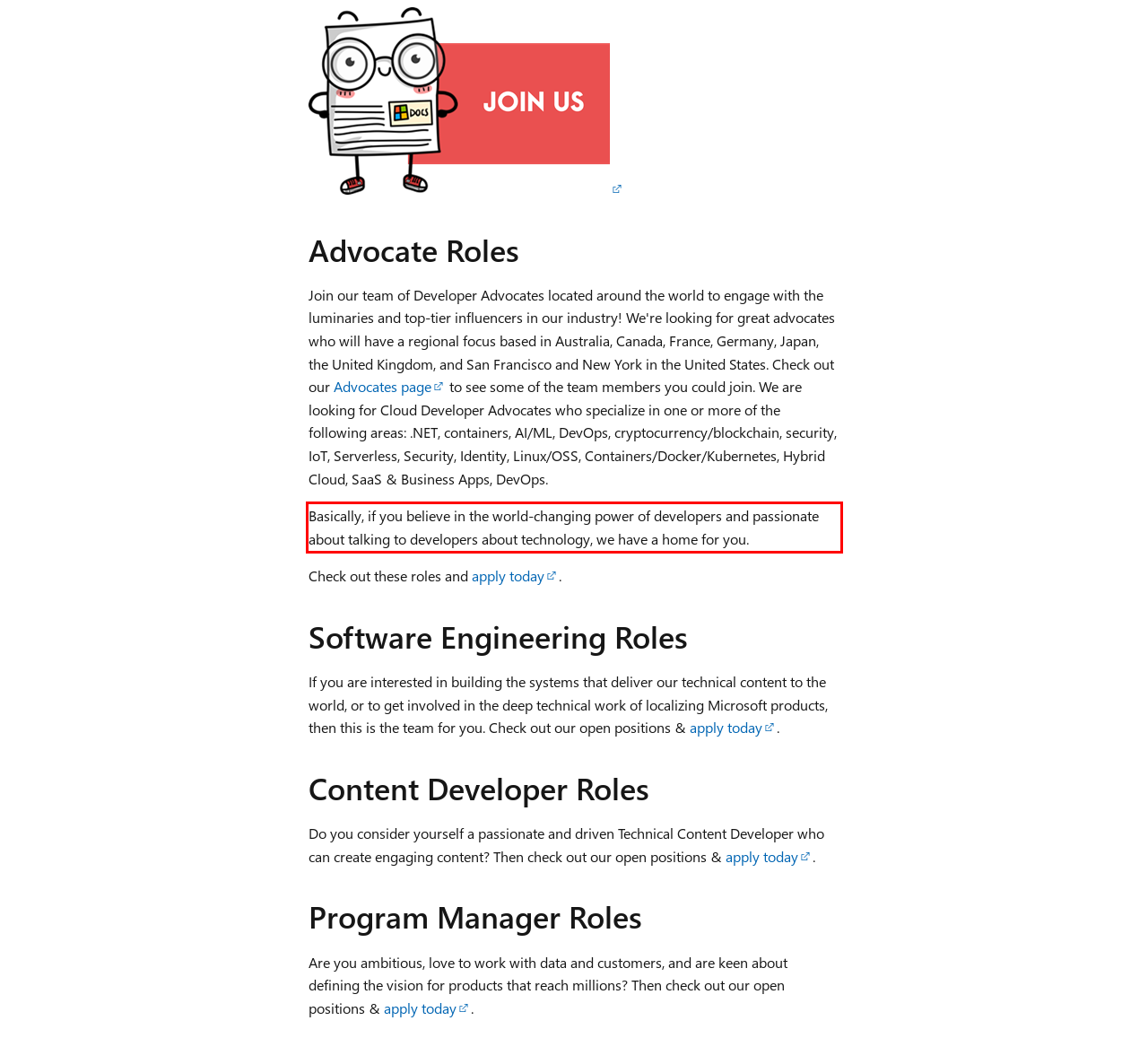You are given a webpage screenshot with a red bounding box around a UI element. Extract and generate the text inside this red bounding box.

Basically, if you believe in the world-changing power of developers and passionate about talking to developers about technology, we have a home for you.